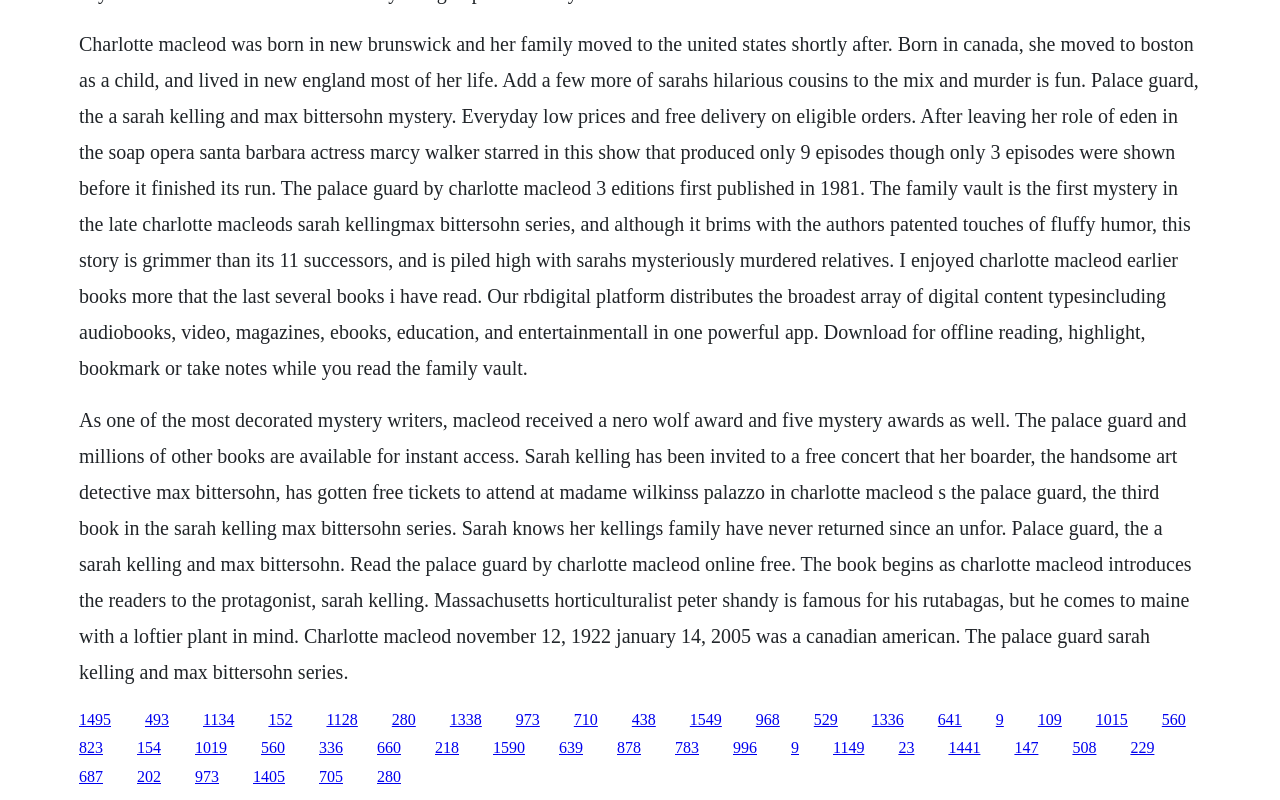What is the author's name?
Please provide a comprehensive answer based on the visual information in the image.

The author's name is mentioned in the text as 'Charlotte MacLeod', a Canadian-American writer.